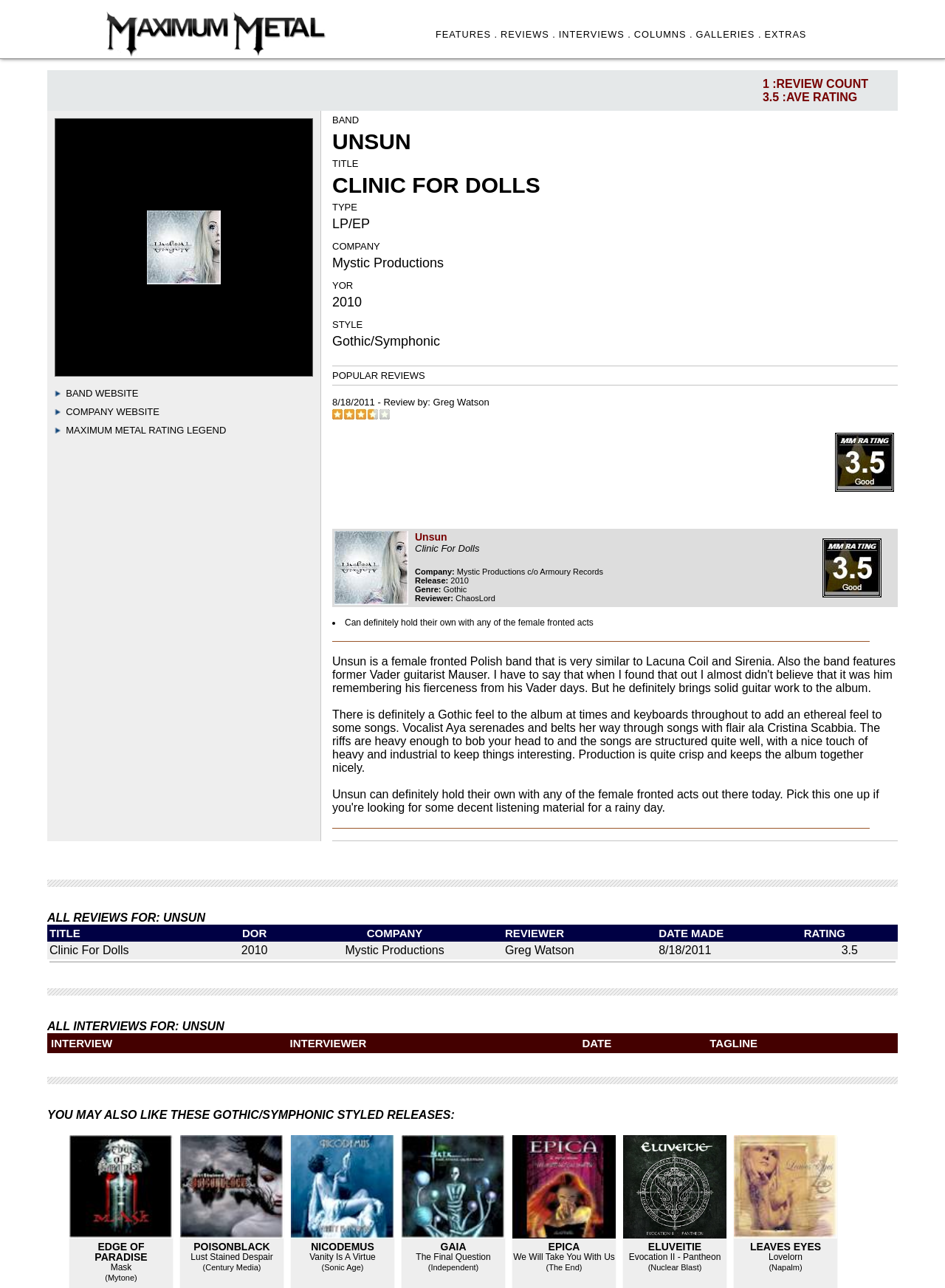Using the provided element description "Evocation II - Pantheon", determine the bounding box coordinates of the UI element.

[0.665, 0.972, 0.763, 0.98]